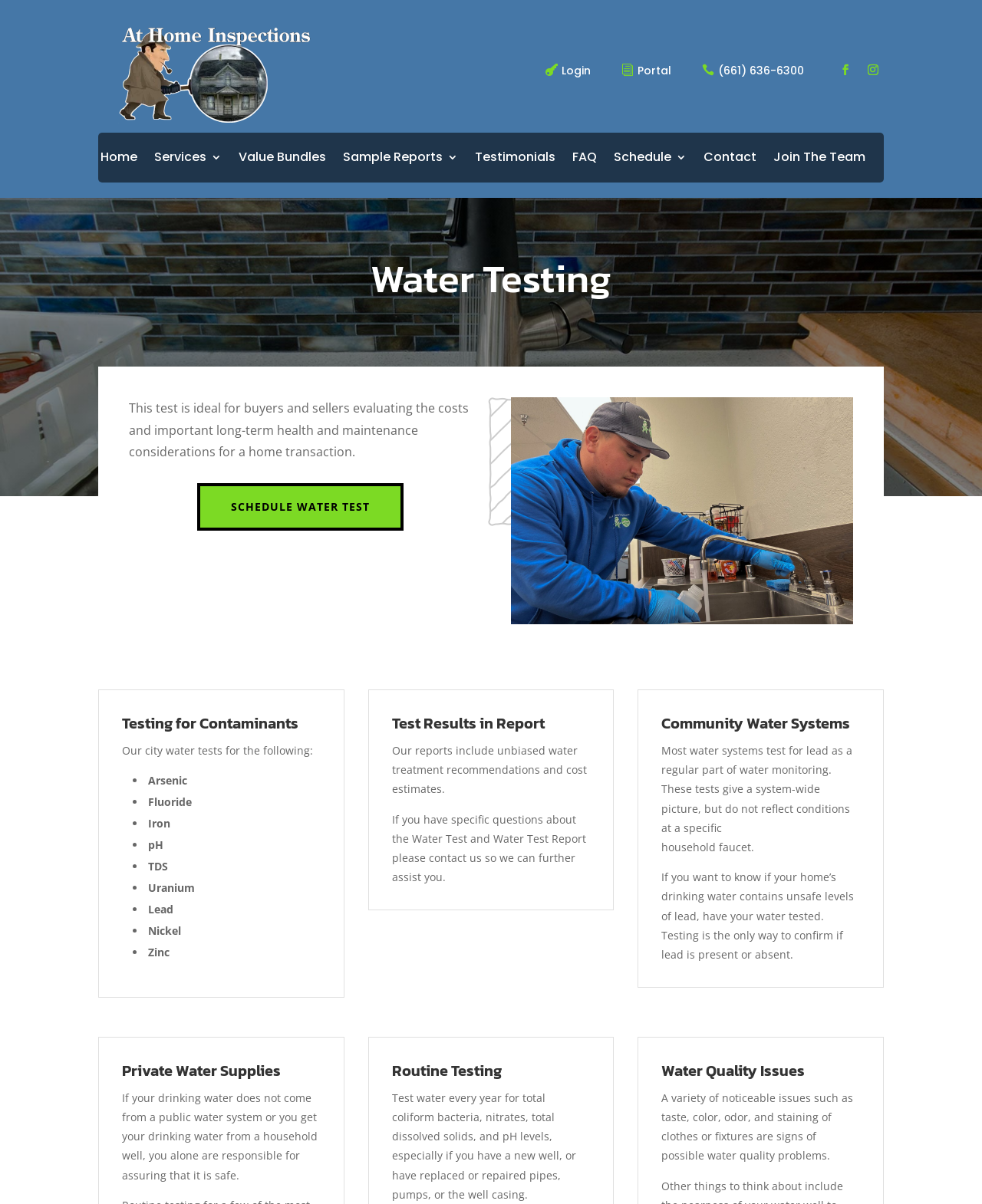Could you determine the bounding box coordinates of the clickable element to complete the instruction: "Click on the 'Contact' link"? Provide the coordinates as four float numbers between 0 and 1, i.e., [left, top, right, bottom].

[0.716, 0.126, 0.77, 0.148]